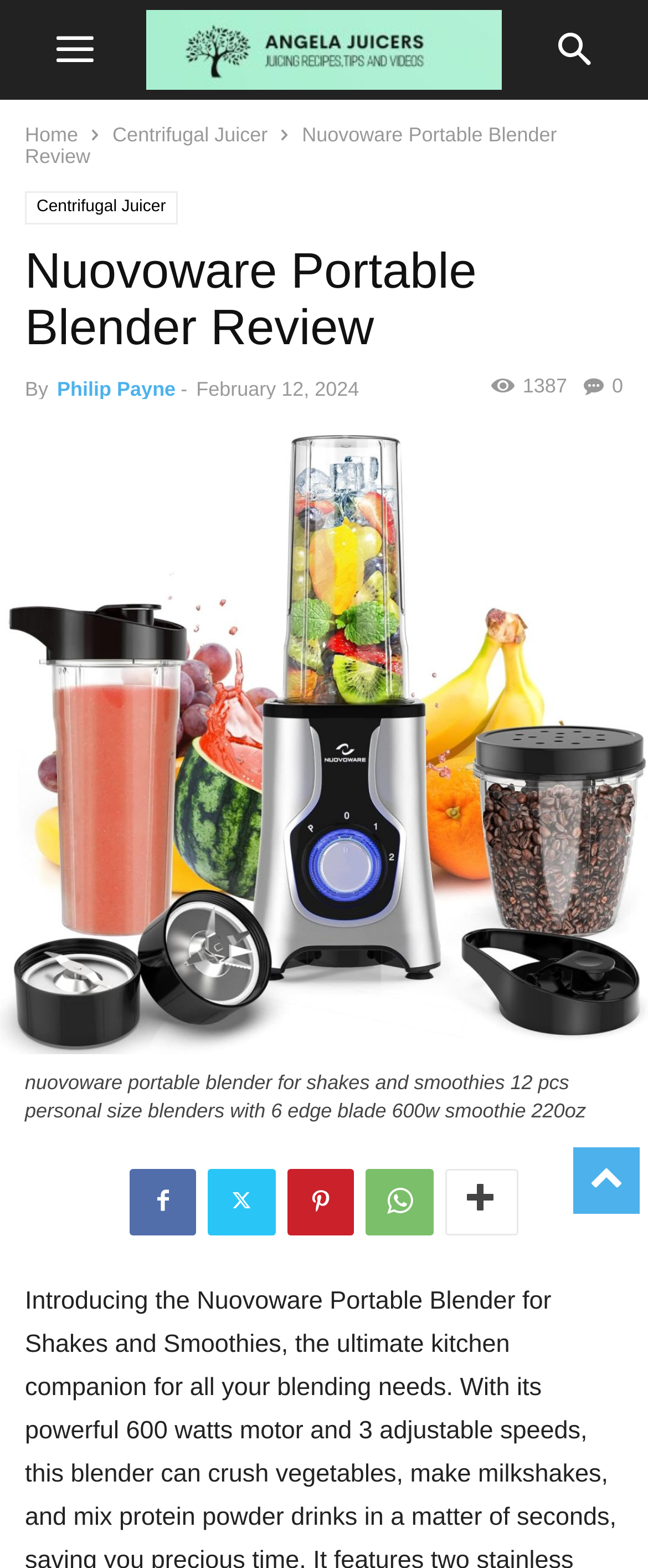Can you find the bounding box coordinates of the area I should click to execute the following instruction: "Visit the Centrifugal Juicer page"?

[0.174, 0.078, 0.413, 0.093]